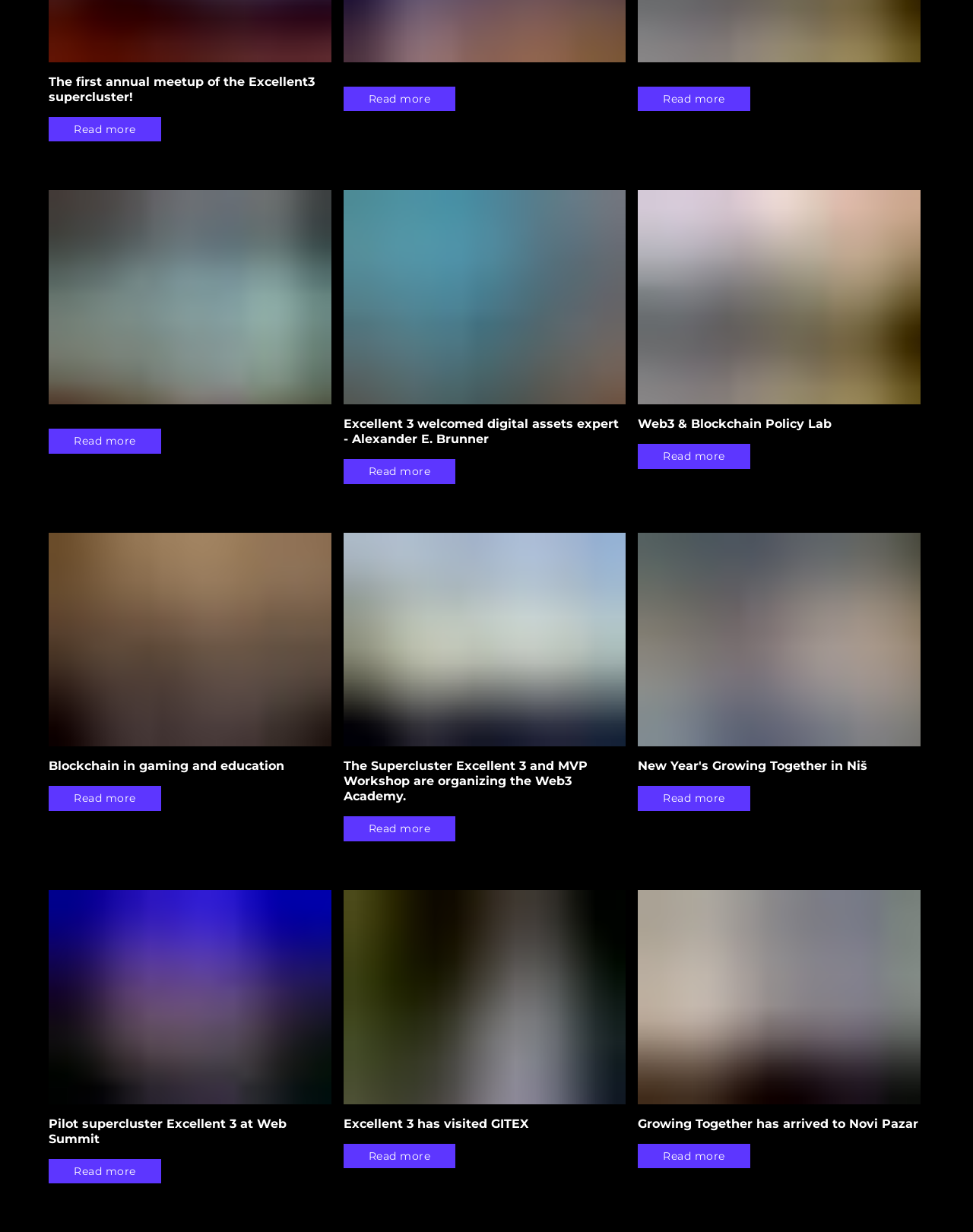Please identify the bounding box coordinates of the region to click in order to complete the task: "Explore the Web3 & Blockchain Policy Lab". The coordinates must be four float numbers between 0 and 1, specified as [left, top, right, bottom].

[0.656, 0.338, 0.855, 0.36]